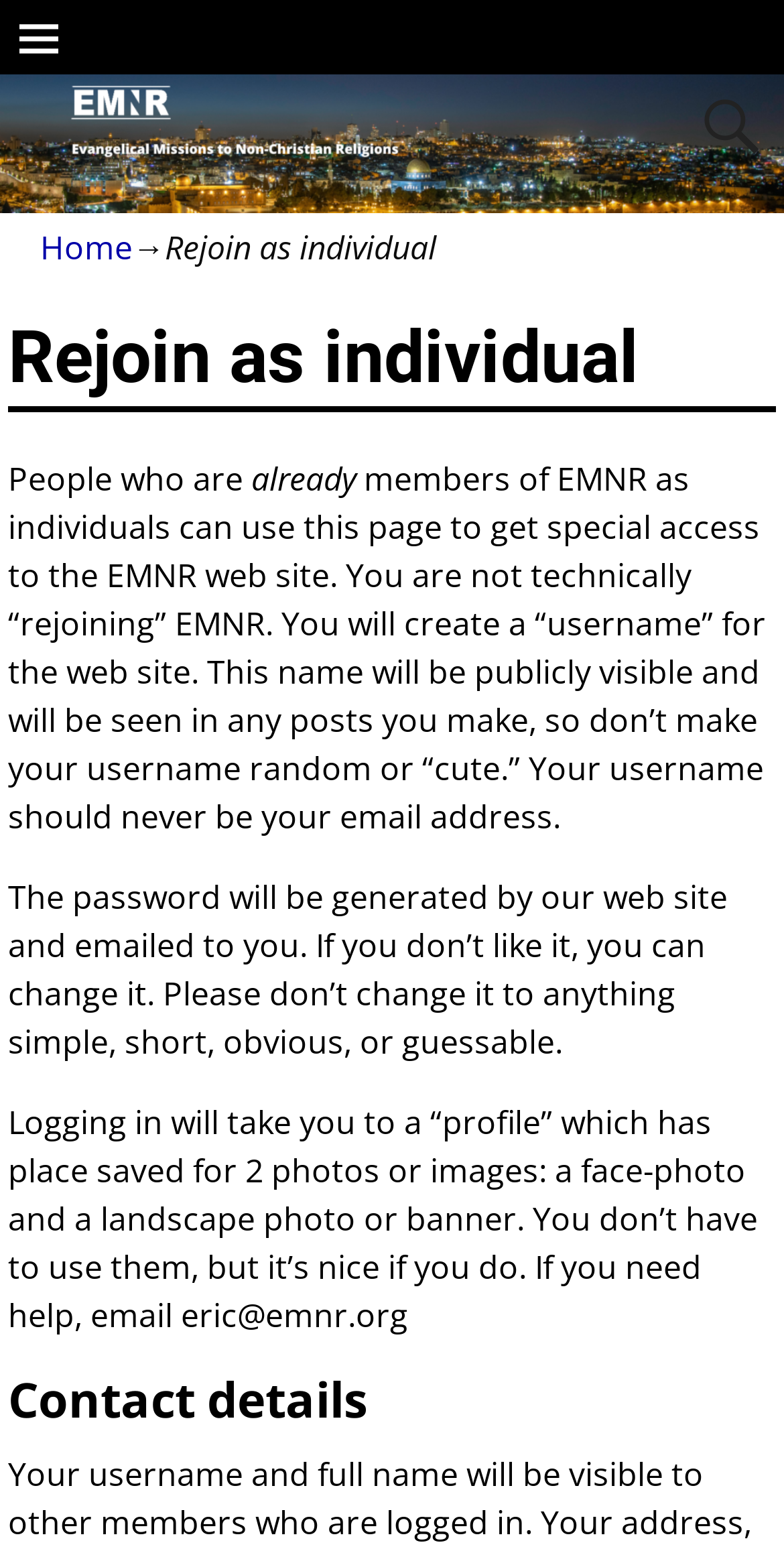What is the purpose of this webpage?
Using the visual information, respond with a single word or phrase.

Rejoin as individual